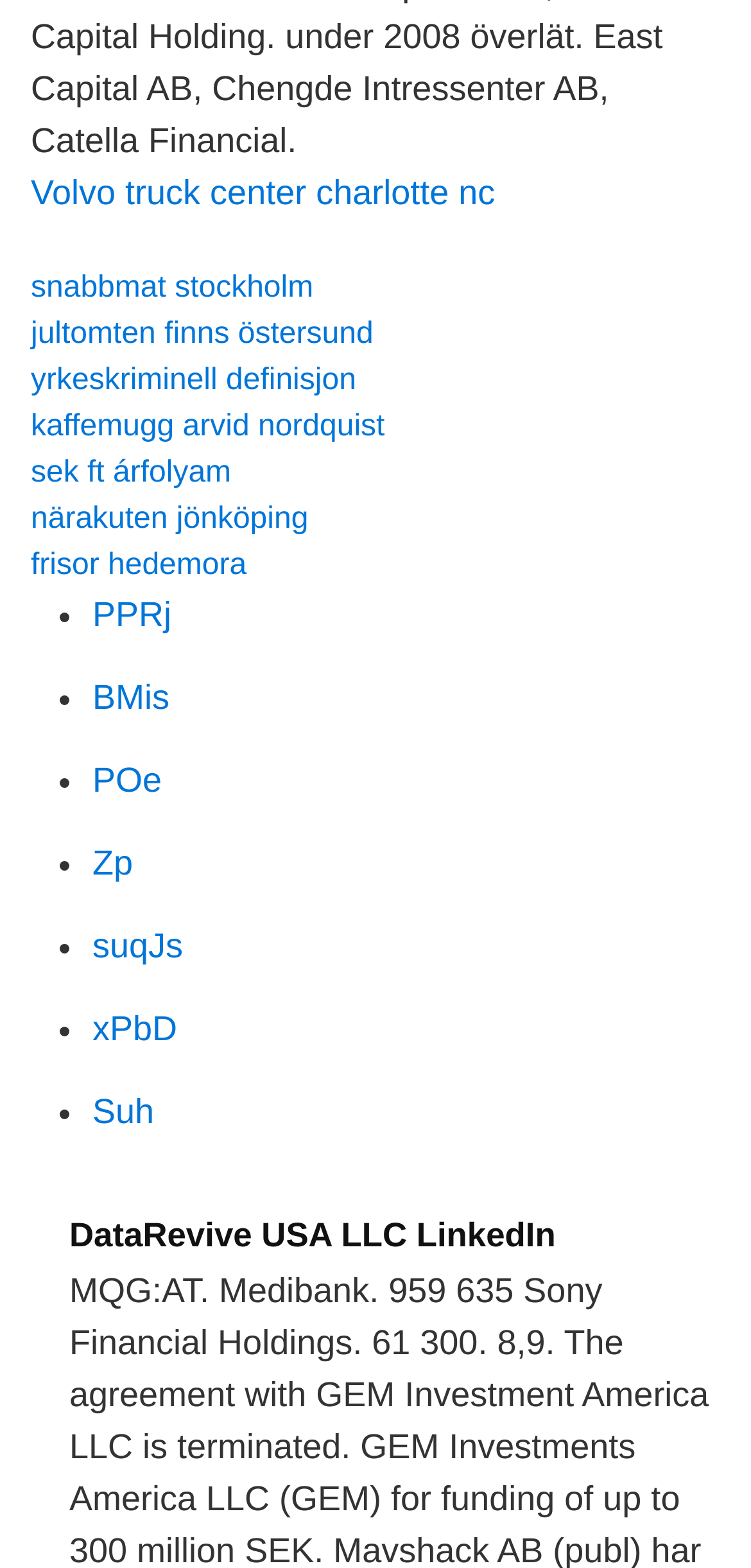Identify and provide the bounding box for the element described by: "sek ft árfolyam".

[0.041, 0.292, 0.308, 0.313]